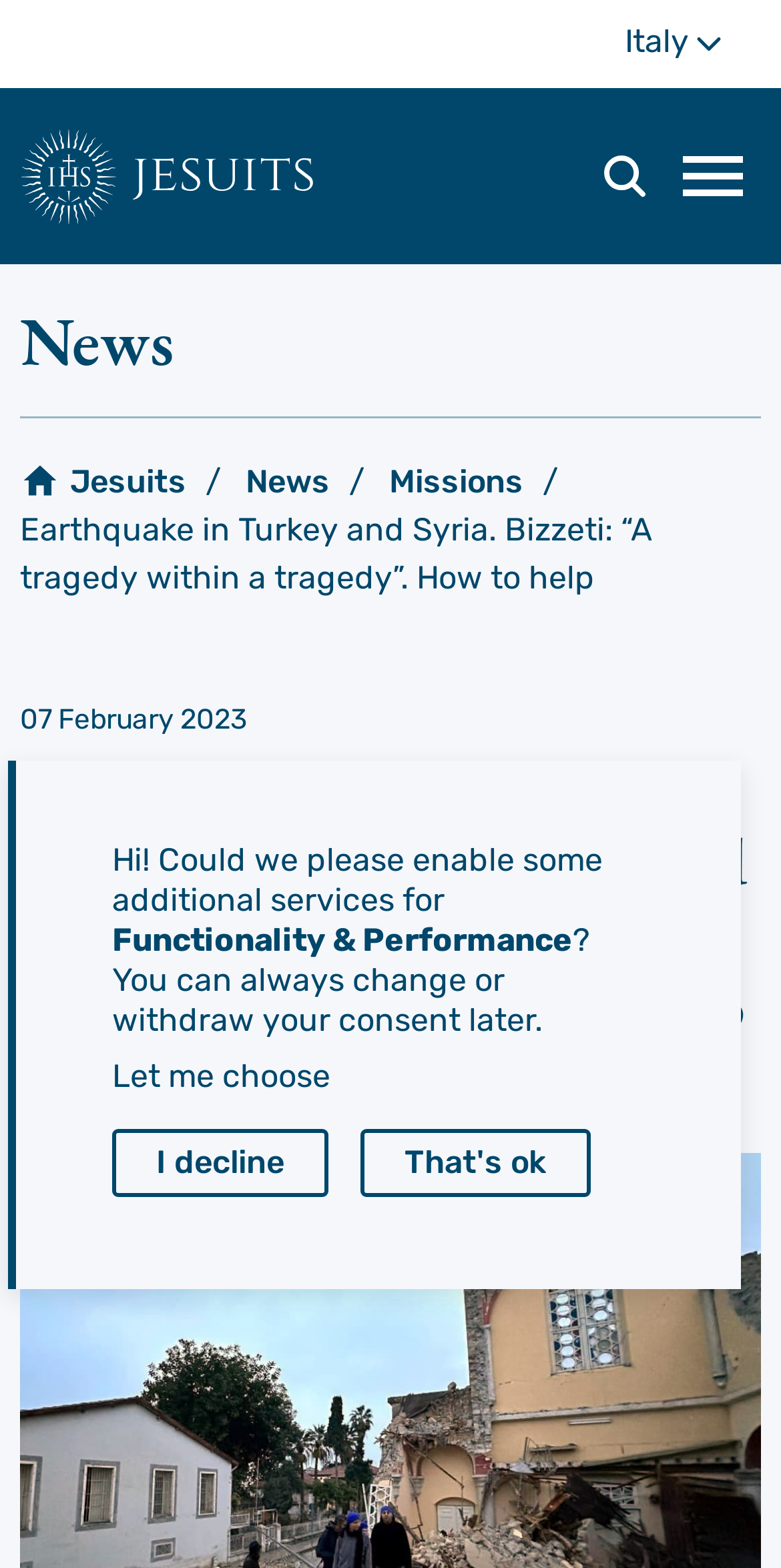What is the country where Bishop Paolo Bizzeti is currently located?
Refer to the screenshot and deliver a thorough answer to the question presented.

The question asks for the country where Bishop Paolo Bizzeti is currently located. By examining the webpage content, I found that Bishop Paolo Bizzeti is currently in Italy for official commitments.